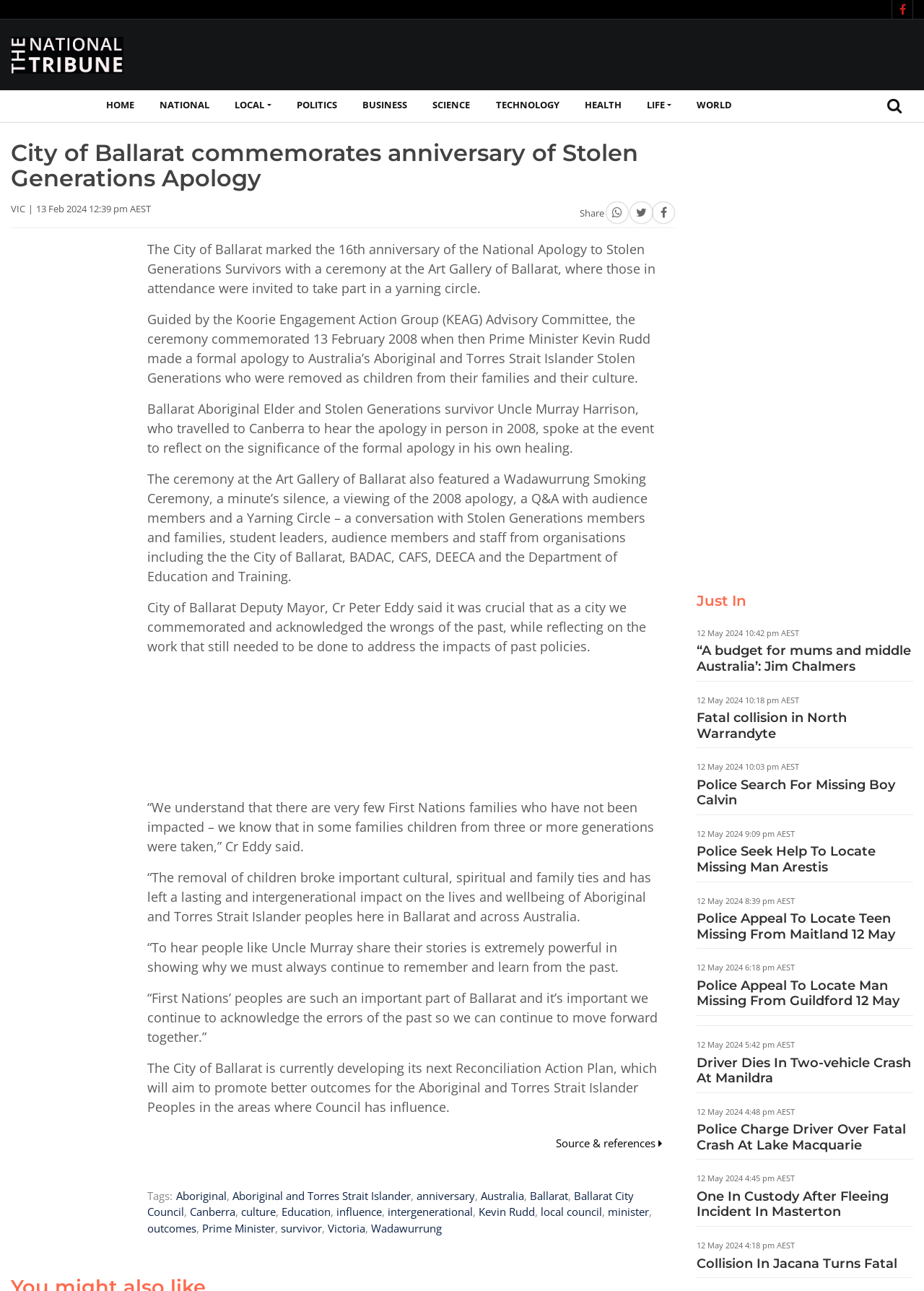Provide a brief response using a word or short phrase to this question:
Who spoke at the event to reflect on the significance of the formal apology?

Uncle Murray Harrison